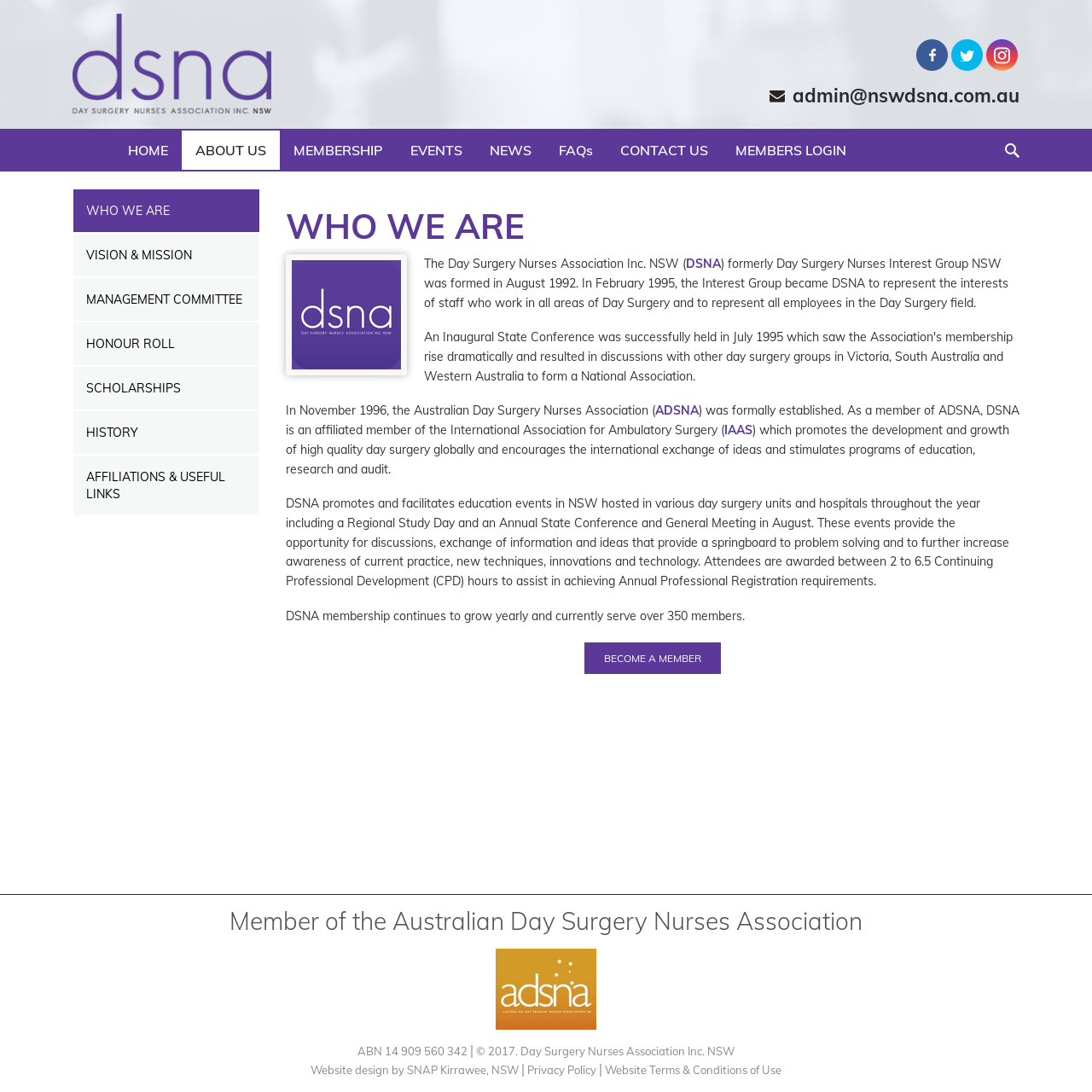From the screenshot, find the bounding box of the UI element matching this description: "WHO WE ARE". Supply the bounding box coordinates in the form [left, top, right, bottom], each a float between 0 and 1.

[0.066, 0.173, 0.238, 0.213]